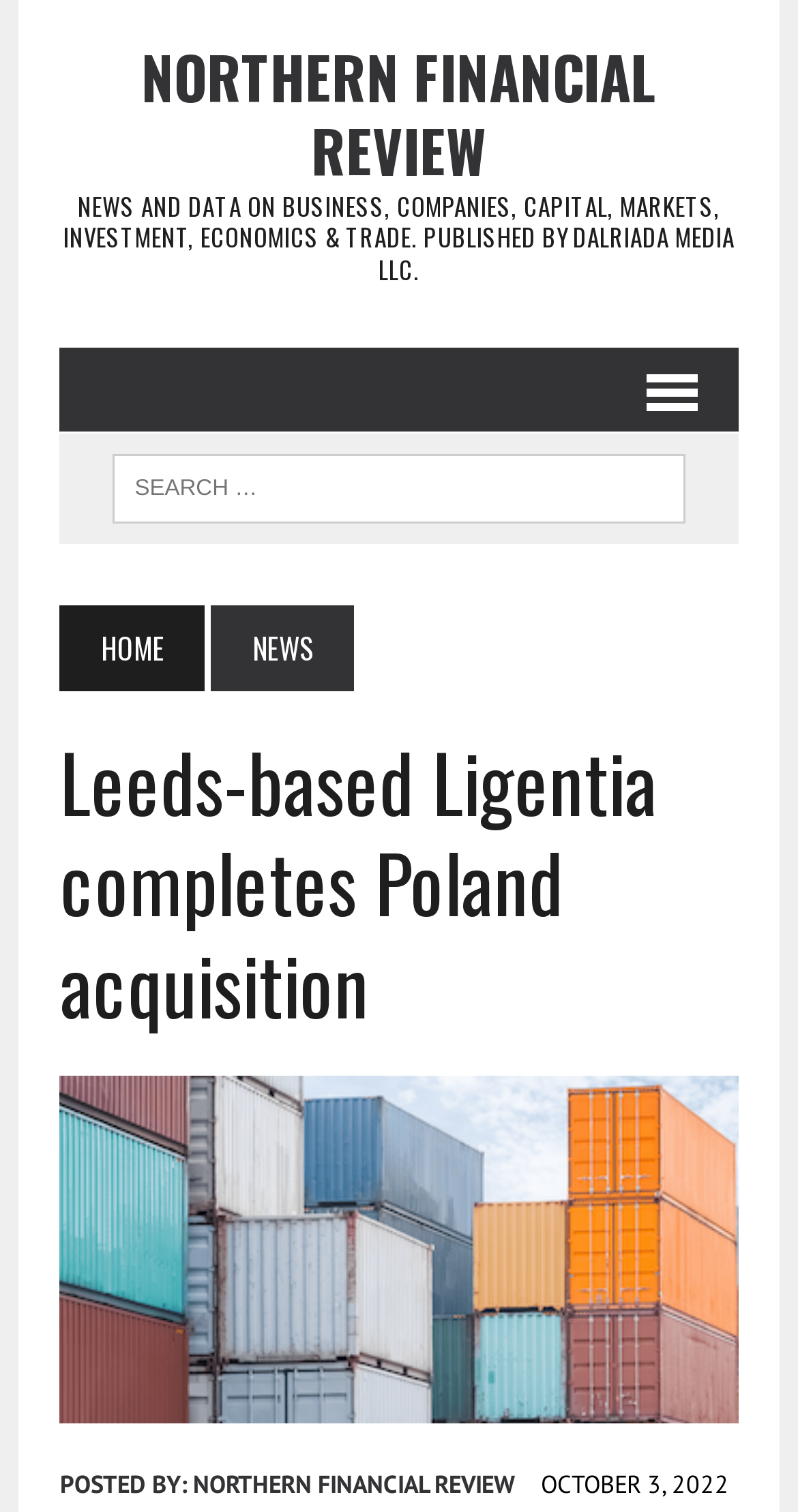For the following element description, predict the bounding box coordinates in the format (top-left x, top-left y, bottom-right x, bottom-right y). All values should be floating point numbers between 0 and 1. Description: Northern Financial Review

[0.242, 0.971, 0.644, 0.992]